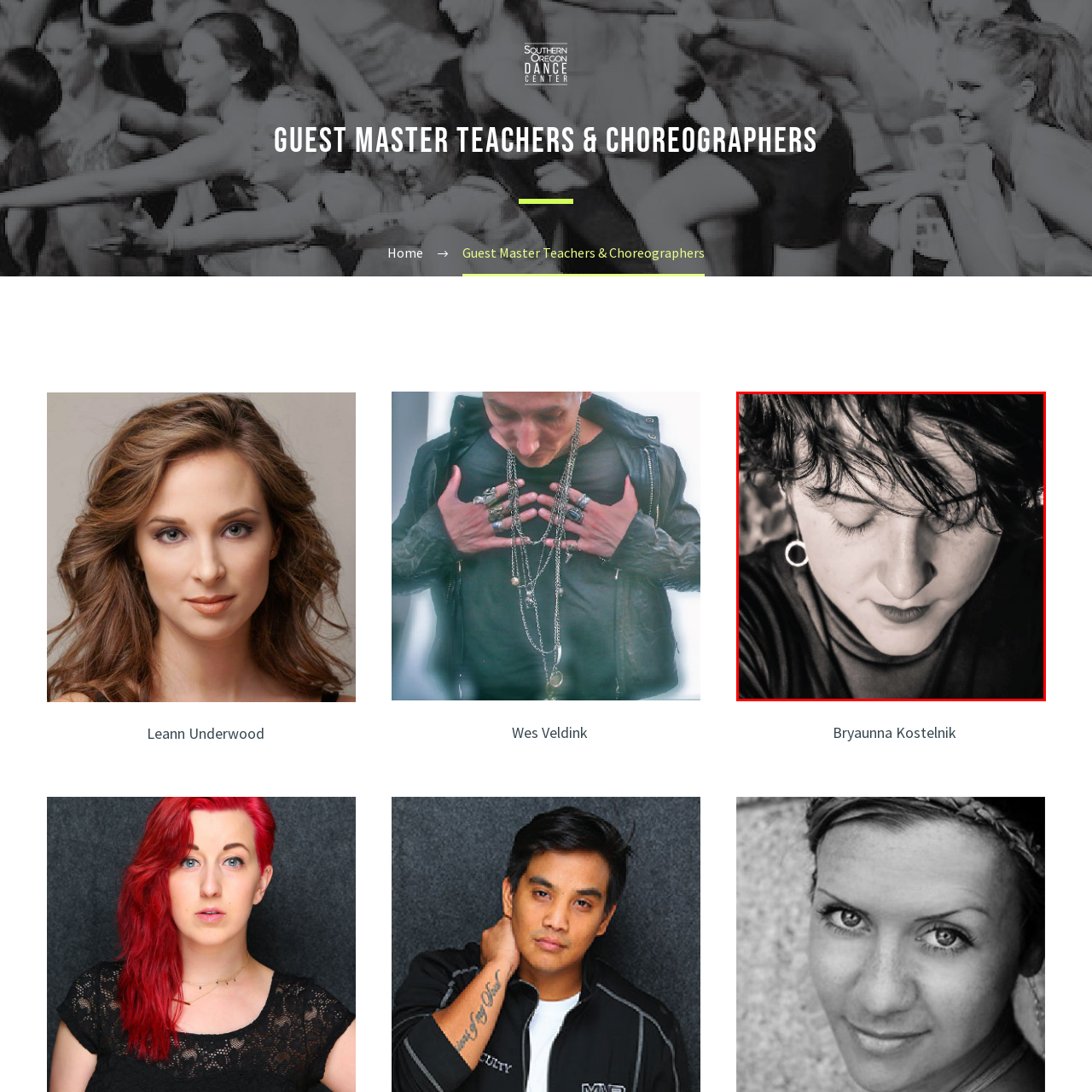Pay attention to the red boxed area, Is the image part of a collection? Provide a one-word or short phrase response.

Yes